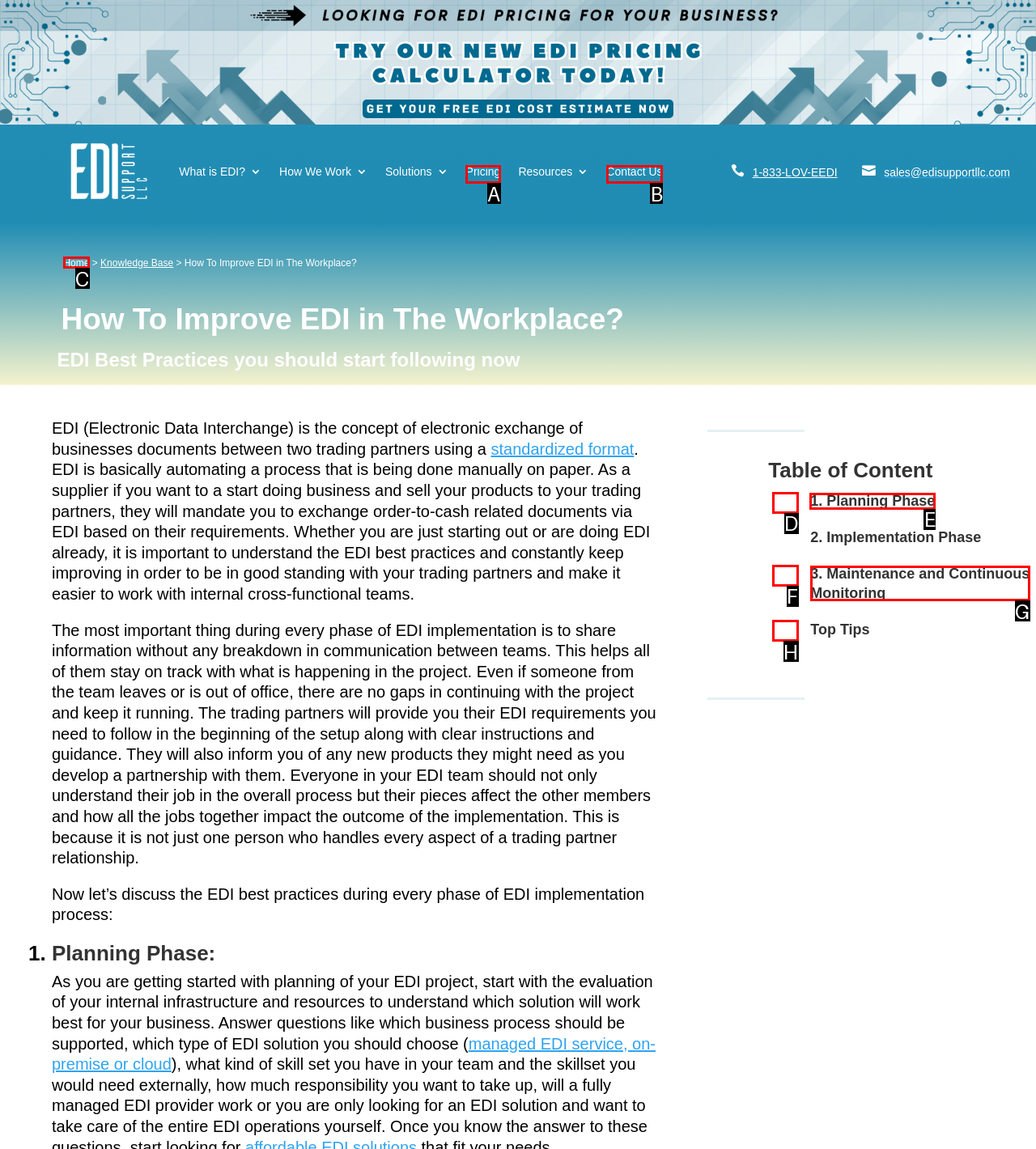Determine which option you need to click to execute the following task: Read about Planning Phase. Provide your answer as a single letter.

E